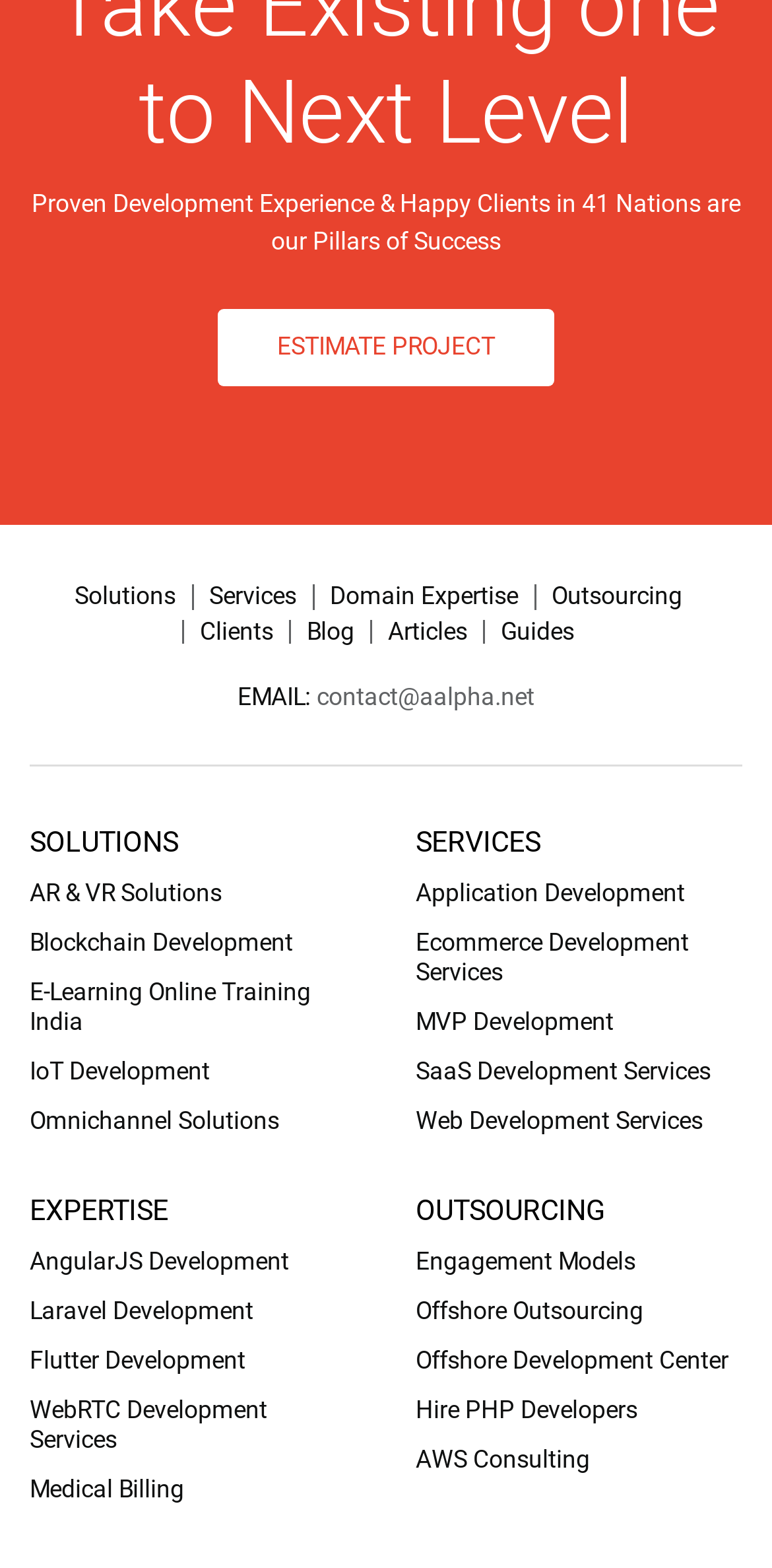Please determine the bounding box of the UI element that matches this description: AR & VR Solutions. The coordinates should be given as (top-left x, top-left y, bottom-right x, bottom-right y), with all values between 0 and 1.

[0.038, 0.561, 0.287, 0.58]